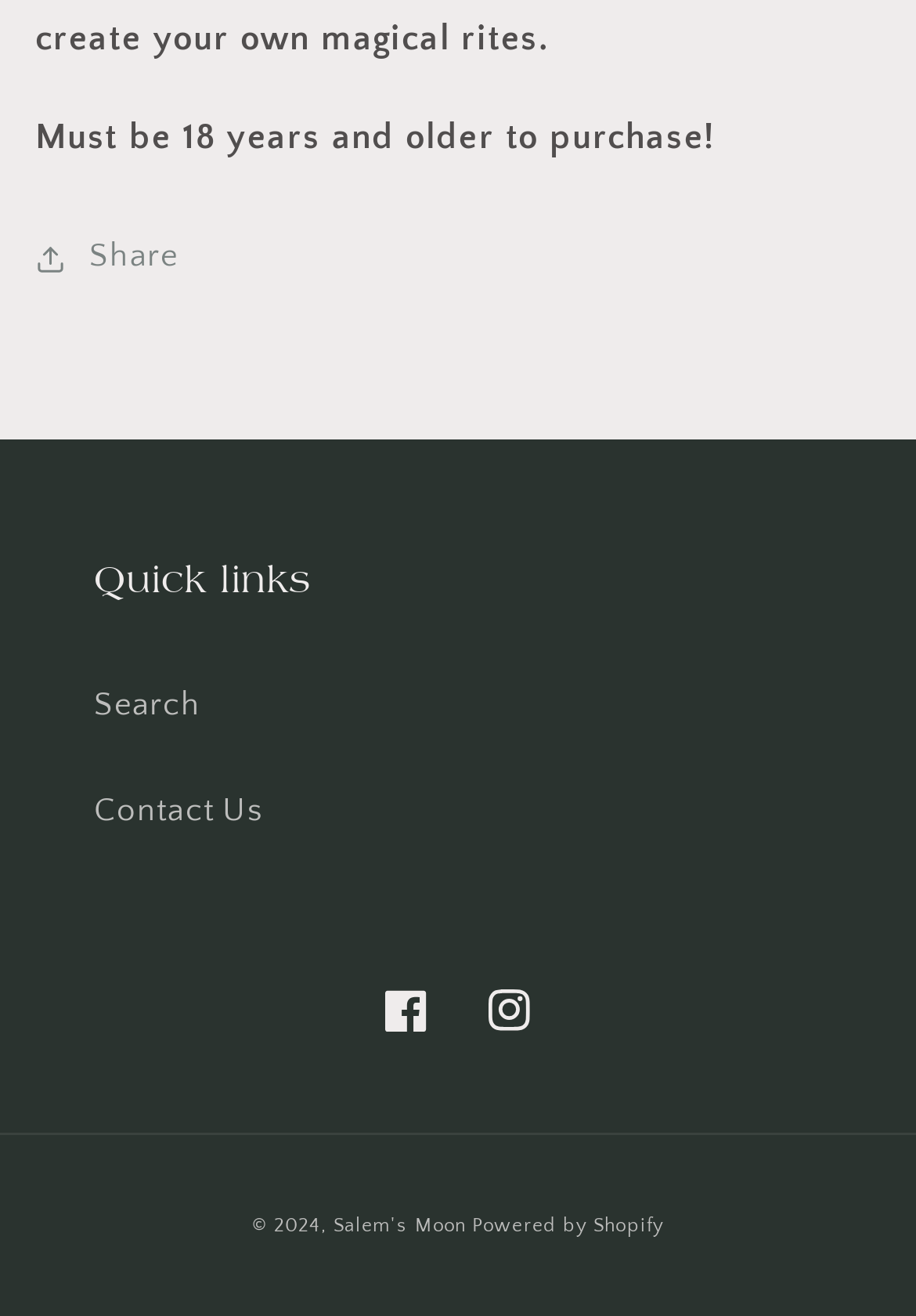Can you give a detailed response to the following question using the information from the image? What social media platforms are linked?

The webpage has links to Facebook and Instagram, which are social media platforms, at the bottom of the page.